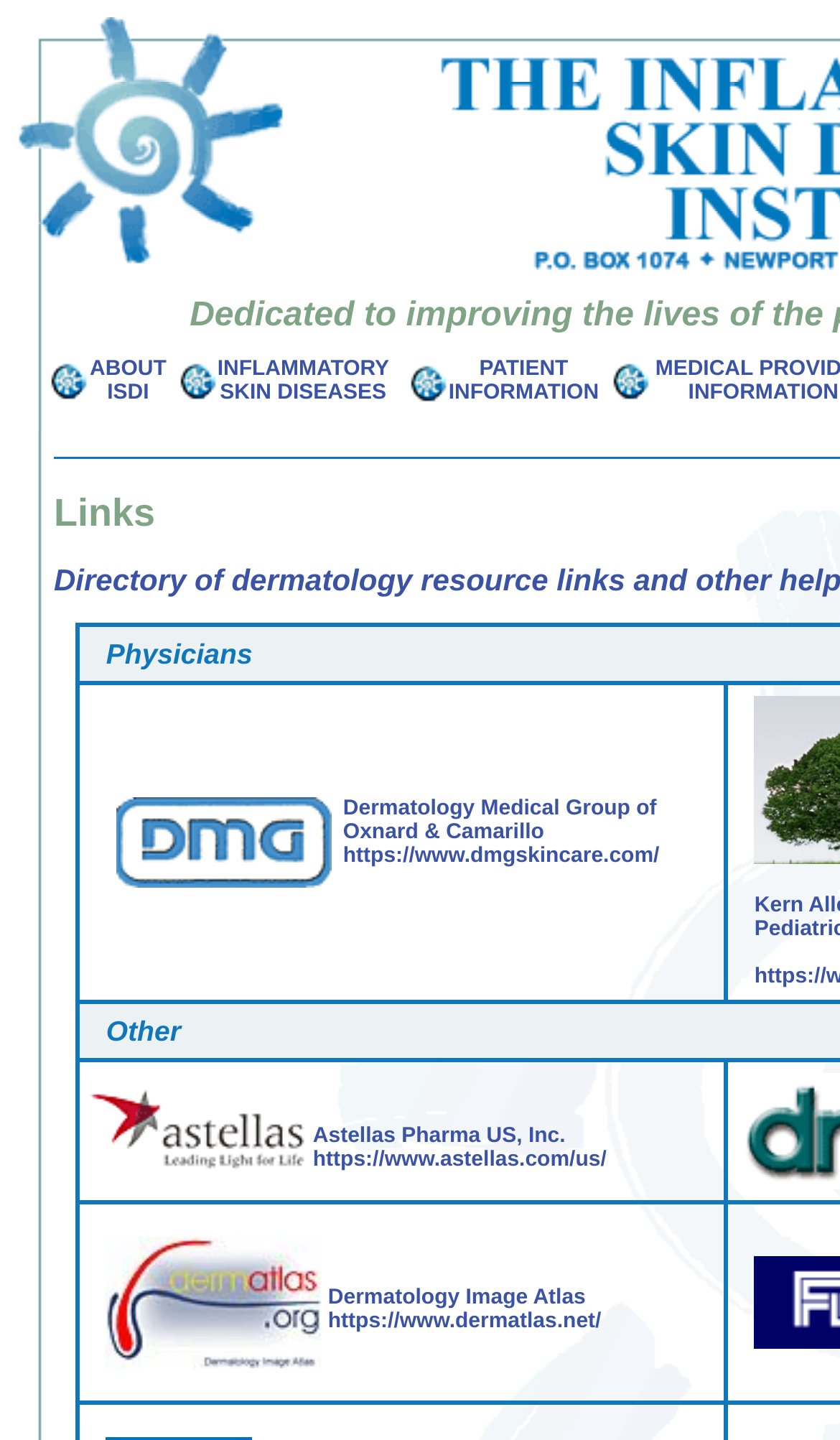Provide your answer in one word or a succinct phrase for the question: 
What is the topic of the webpage?

Dermatology